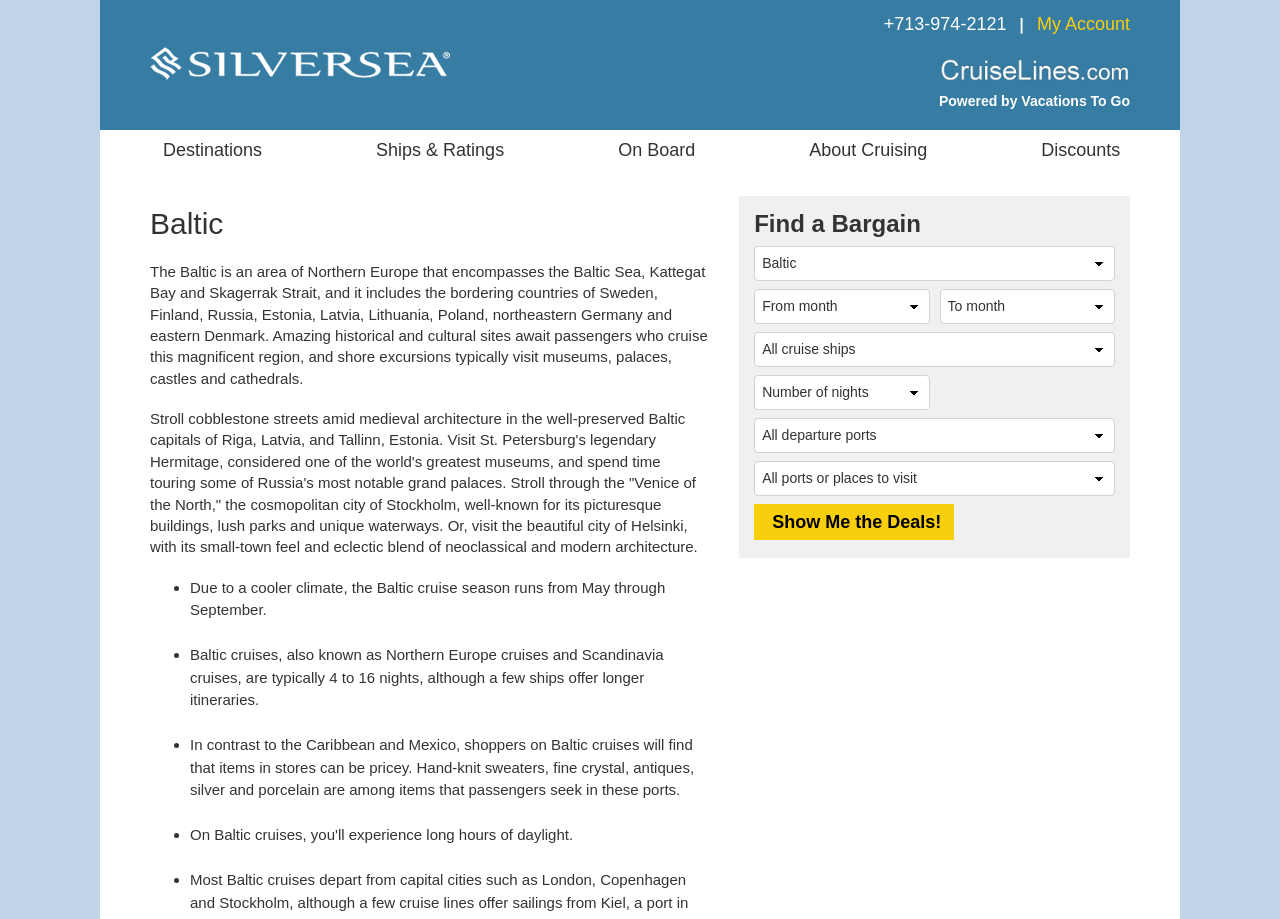Locate the bounding box coordinates of the element I should click to achieve the following instruction: "Visit 'My Account'".

[0.81, 0.015, 0.883, 0.037]